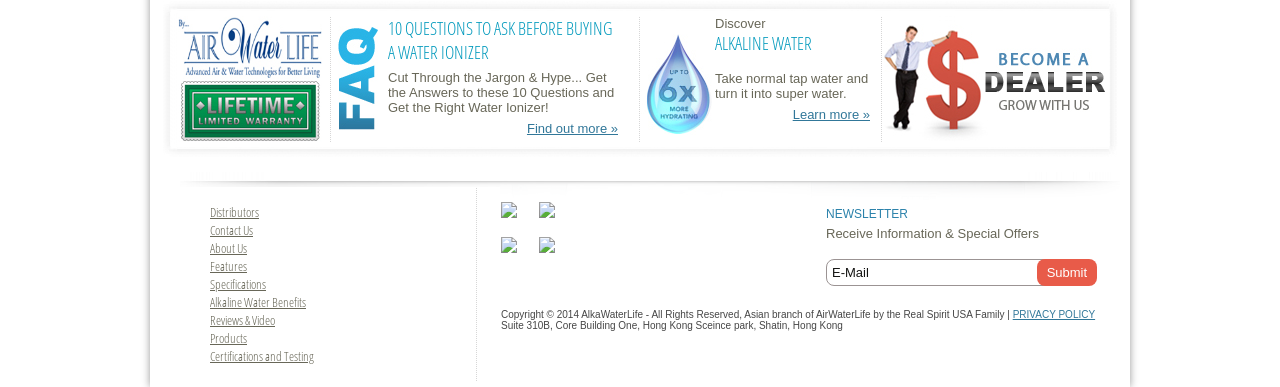Find the bounding box coordinates of the area to click in order to follow the instruction: "Subscribe to the newsletter".

[0.81, 0.668, 0.857, 0.738]